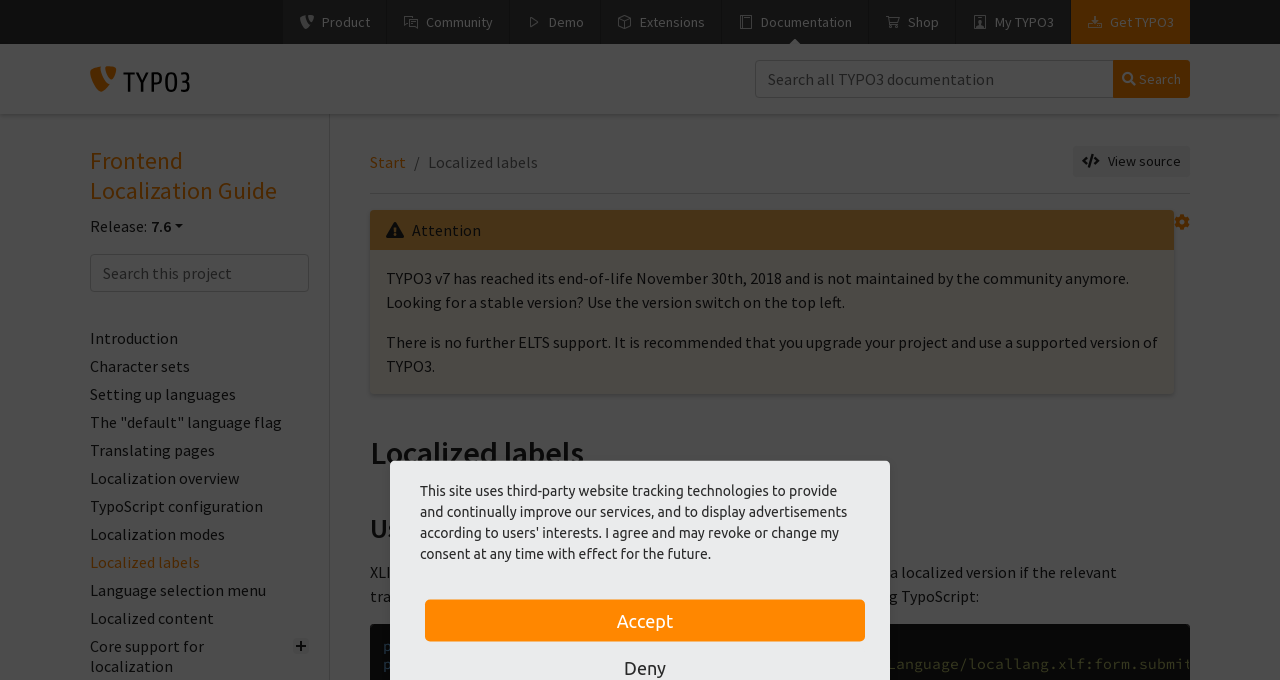Determine the bounding box coordinates of the region to click in order to accomplish the following instruction: "Visit the 'CAMERAS AND LENSES' section". Provide the coordinates as four float numbers between 0 and 1, specifically [left, top, right, bottom].

None